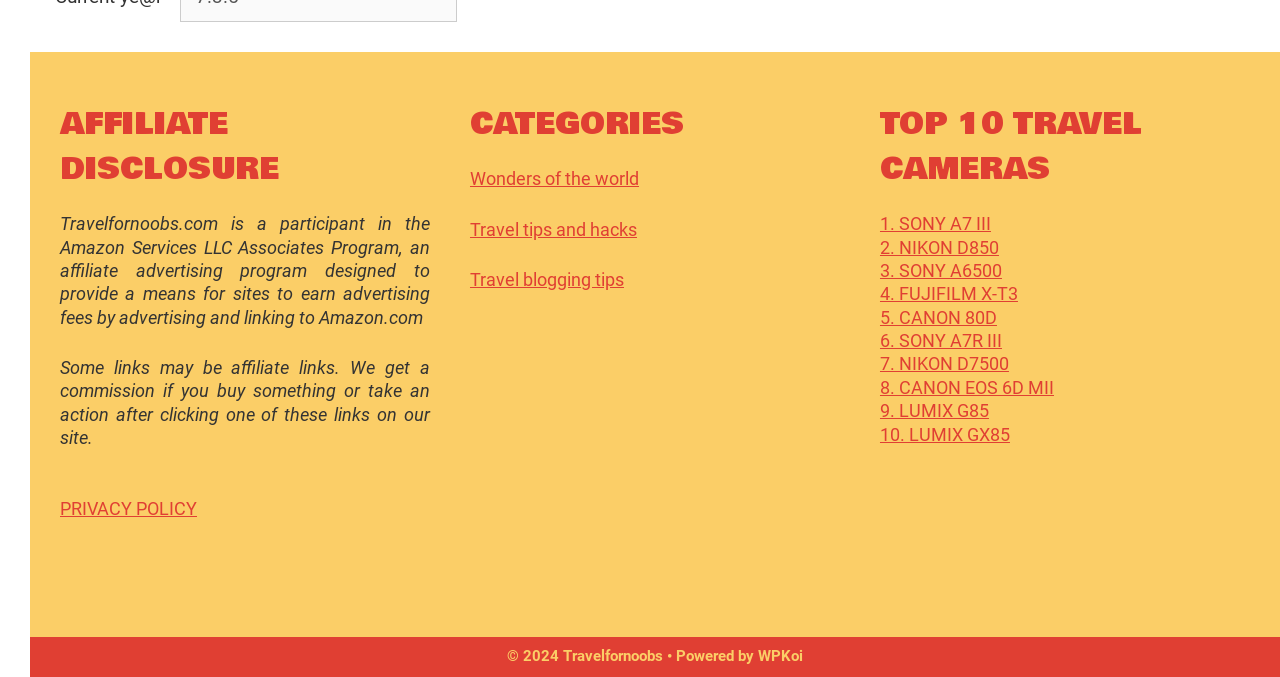Please identify the bounding box coordinates of the region to click in order to complete the task: "View privacy policy". The coordinates must be four float numbers between 0 and 1, specified as [left, top, right, bottom].

[0.047, 0.735, 0.154, 0.766]